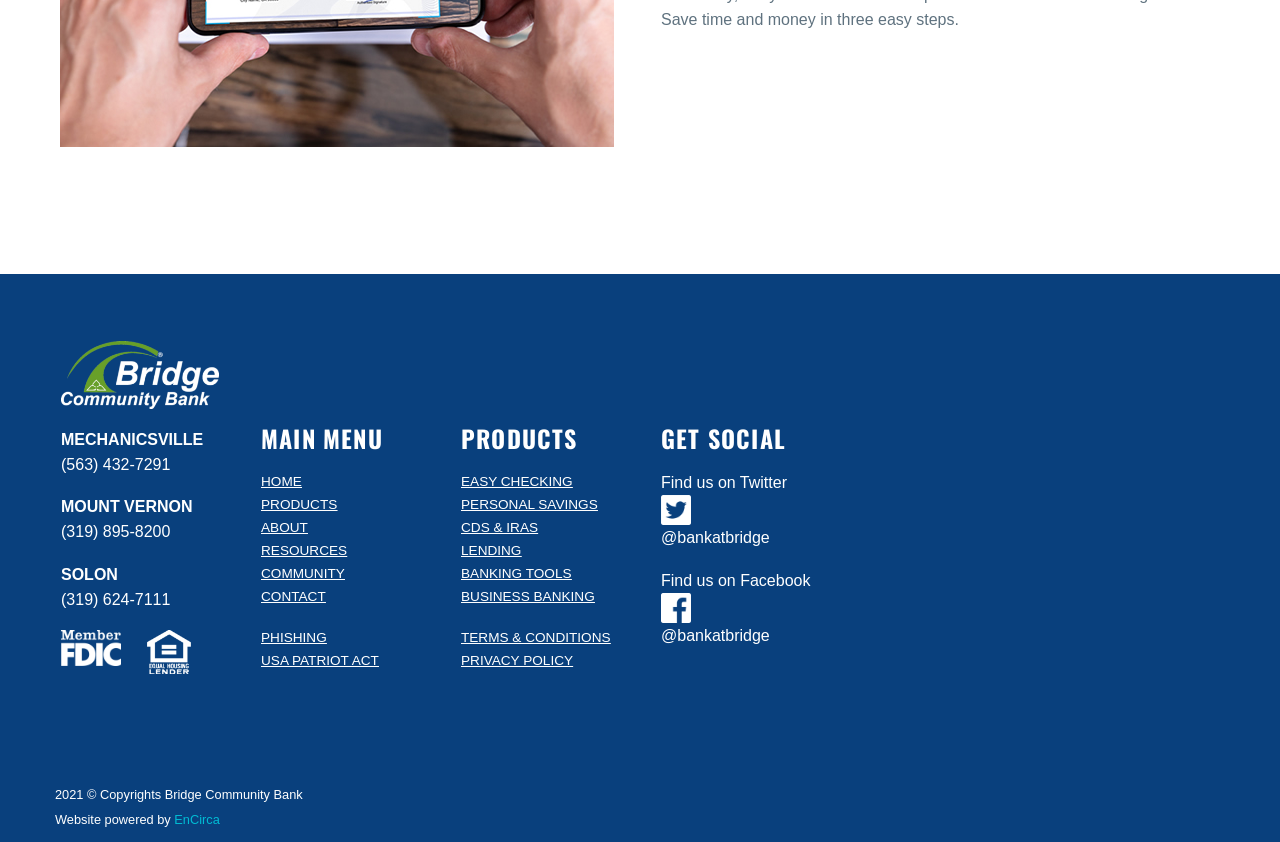What is the phone number for the Solon location?
Deliver a detailed and extensive answer to the question.

I found the phone number for the Solon location by looking at the list of locations and their corresponding phone numbers on the webpage.